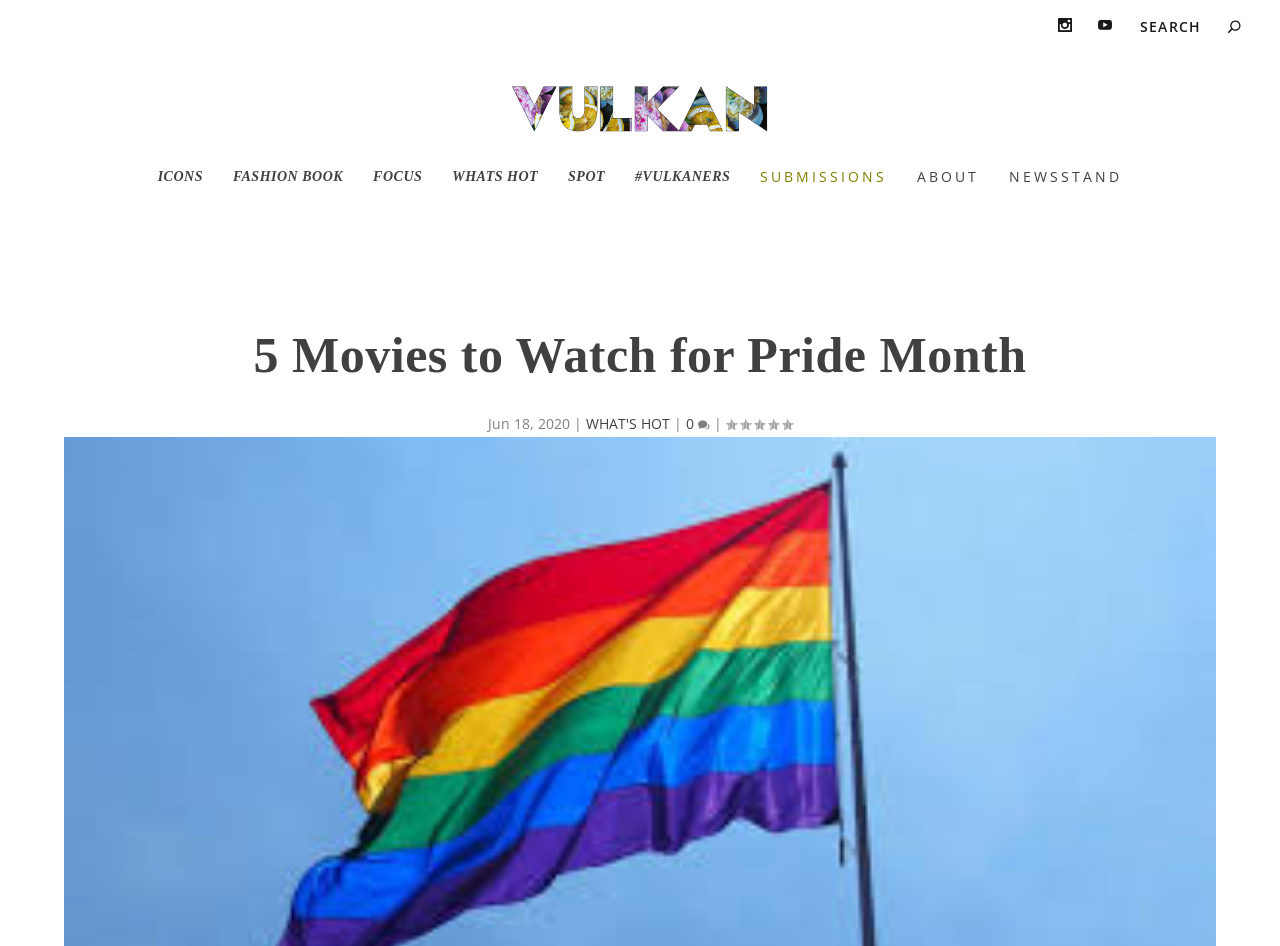Generate a thorough caption detailing the webpage content.

The webpage is about Vulkan Magazine, with a focus on Pride Month. At the top, there are three icons on the right side, representing social media links, and a search bar with a magnifying glass icon on the right. Below the search bar, there is a logo of Vulkan Magazine, accompanied by a link to the magazine's homepage.

On the left side, there is a navigation menu with eight categories: ICONS, FASHION BOOK, FOCUS, WHATS HOT, SPOT, #VULKANERS, SUBMISSIONS, and ABOUT. Each category has a heading and a link.

The main content of the page is an article titled "5 Movies to Watch for Pride Month", with a heading and a publication date of June 18, 2020. Below the title, there is a link to the WHAT'S HOT category, followed by a comment count and a rating of 0.00.